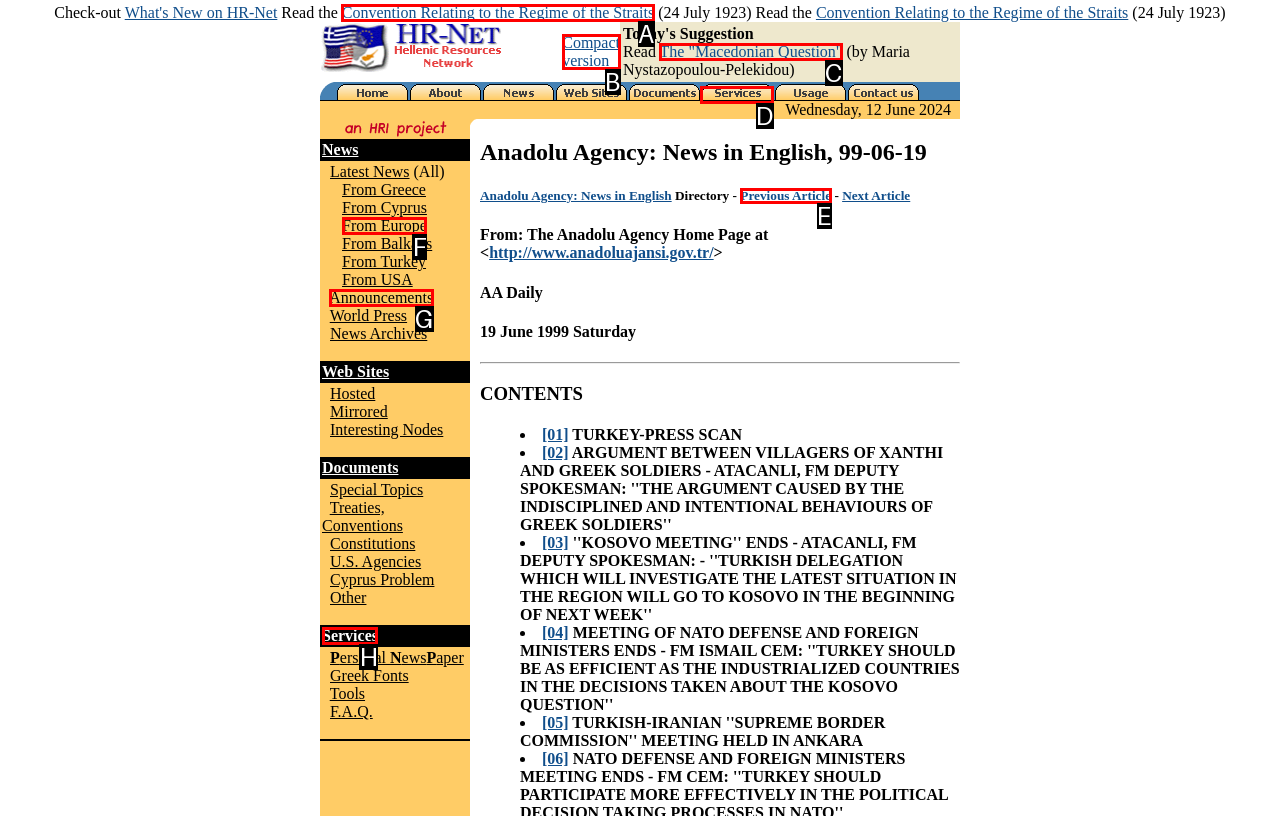Select the HTML element that needs to be clicked to carry out the task: Read the March 2013 New Values Magazine
Provide the letter of the correct option.

None